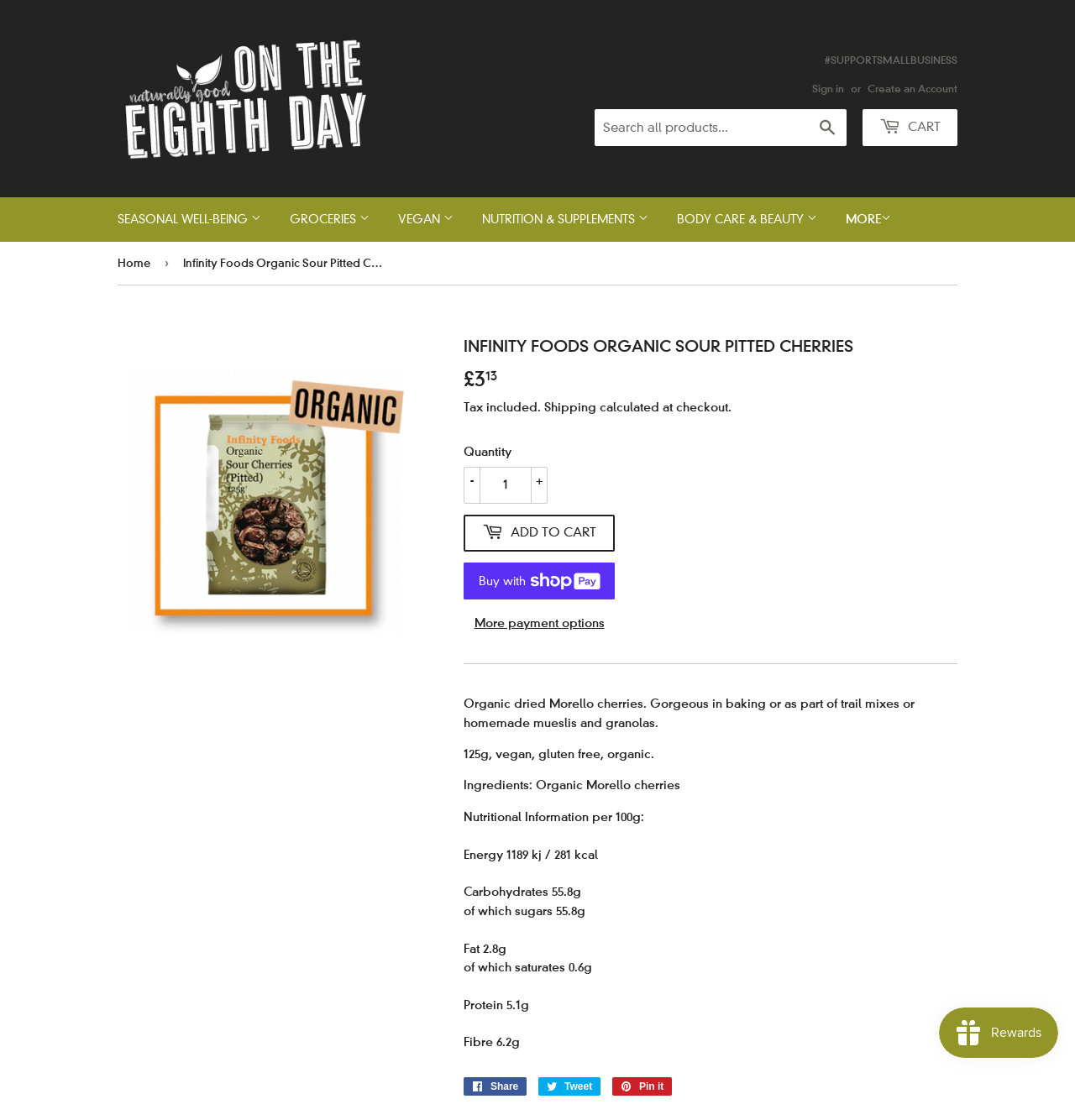Determine the bounding box coordinates of the clickable element to achieve the following action: 'Read the '5 Tips for Successful Data Visualization' article'. Provide the coordinates as four float values between 0 and 1, formatted as [left, top, right, bottom].

None